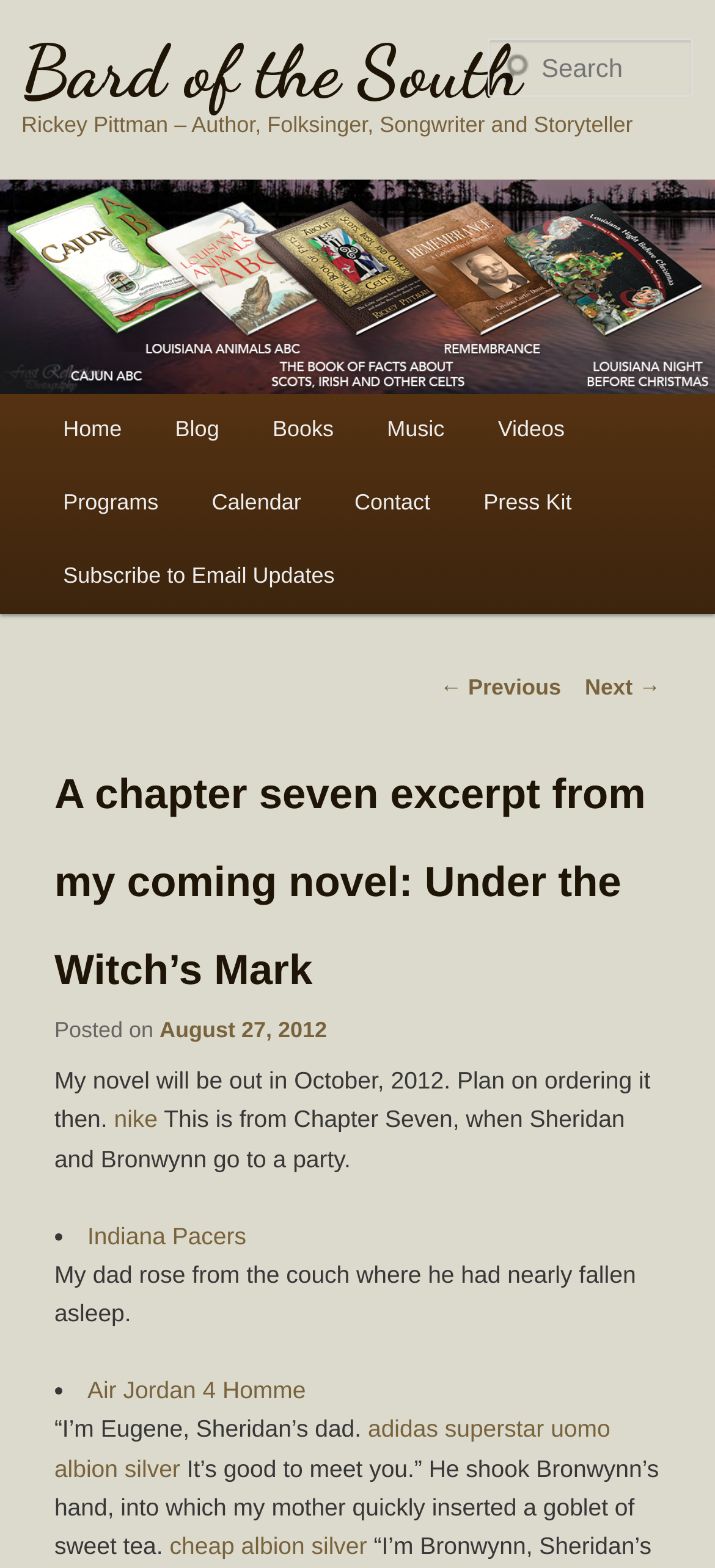Provide the bounding box coordinates of the HTML element this sentence describes: "parent_node: Search name="s" placeholder="Search"". The bounding box coordinates consist of four float numbers between 0 and 1, i.e., [left, top, right, bottom].

[0.683, 0.025, 0.97, 0.062]